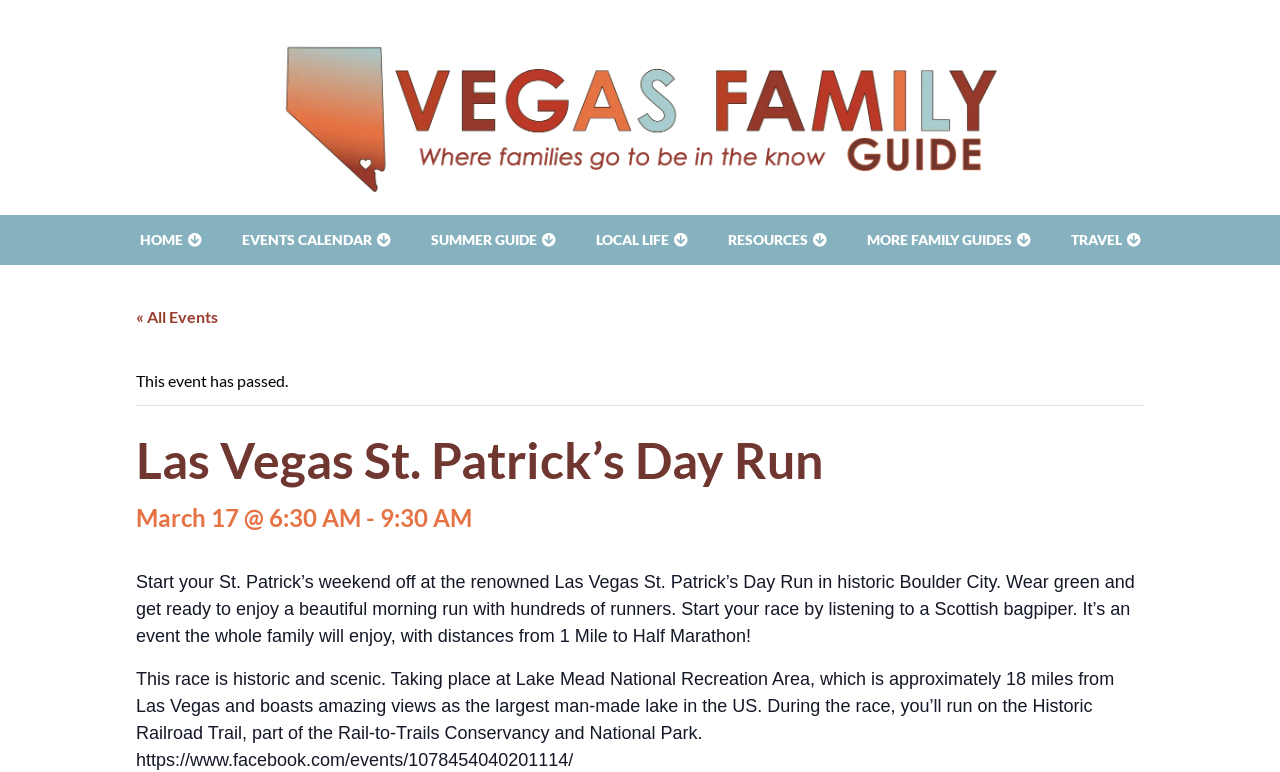Ascertain the bounding box coordinates for the UI element detailed here: "« All Events". The coordinates should be provided as [left, top, right, bottom] with each value being a float between 0 and 1.

[0.106, 0.397, 0.17, 0.422]